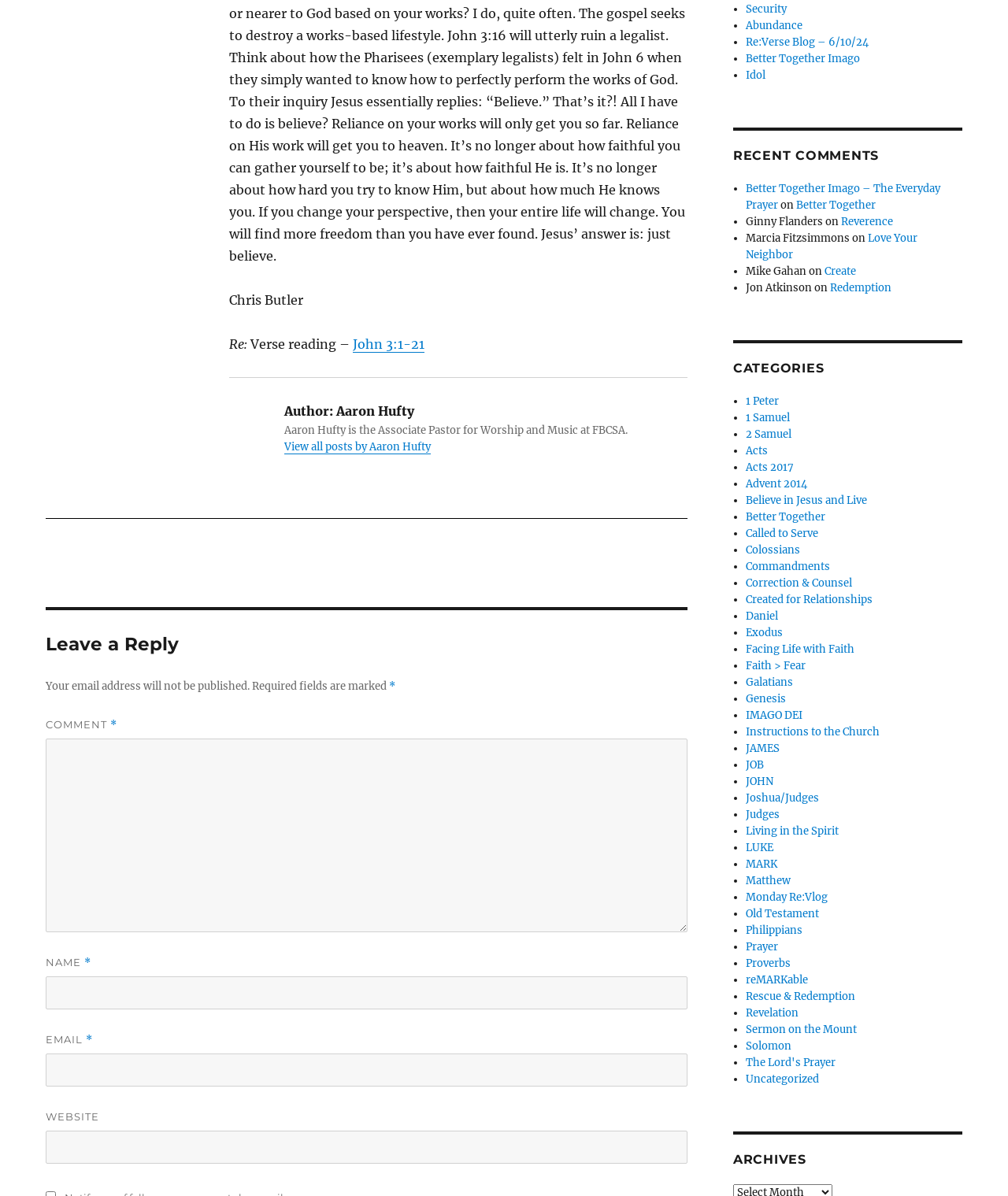Specify the bounding box coordinates for the region that must be clicked to perform the given instruction: "Click on the 'John 3:1-21' link".

[0.35, 0.281, 0.421, 0.294]